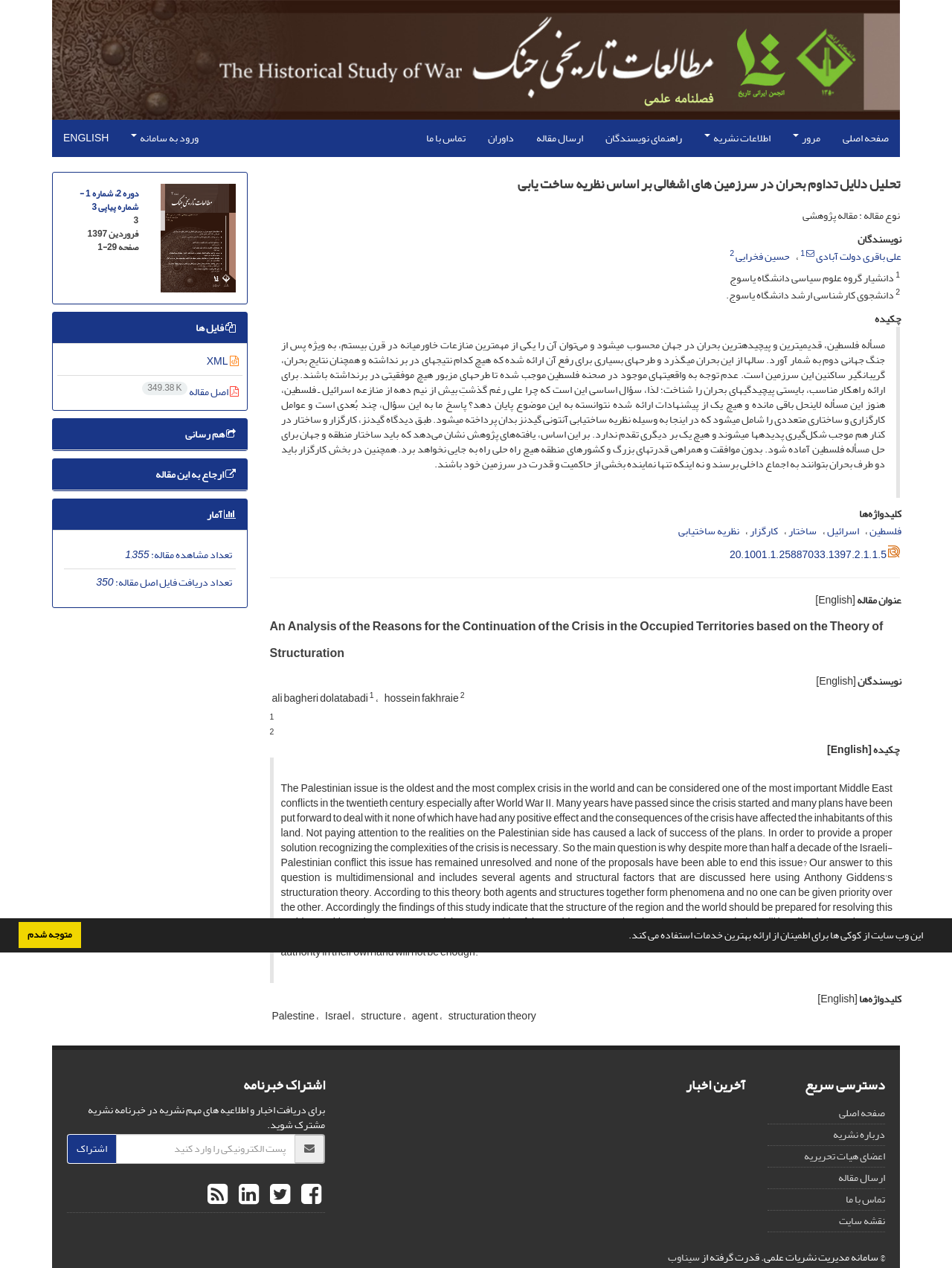What is the title of the article in English?
Please answer the question with a detailed response using the information from the screenshot.

I found the answer by looking at the heading element with the text 'An Analysis of the Reasons for the Continuation of the Crisis in the Occupied Territories based on the Theory of Structuration' which is located below the Persian title.